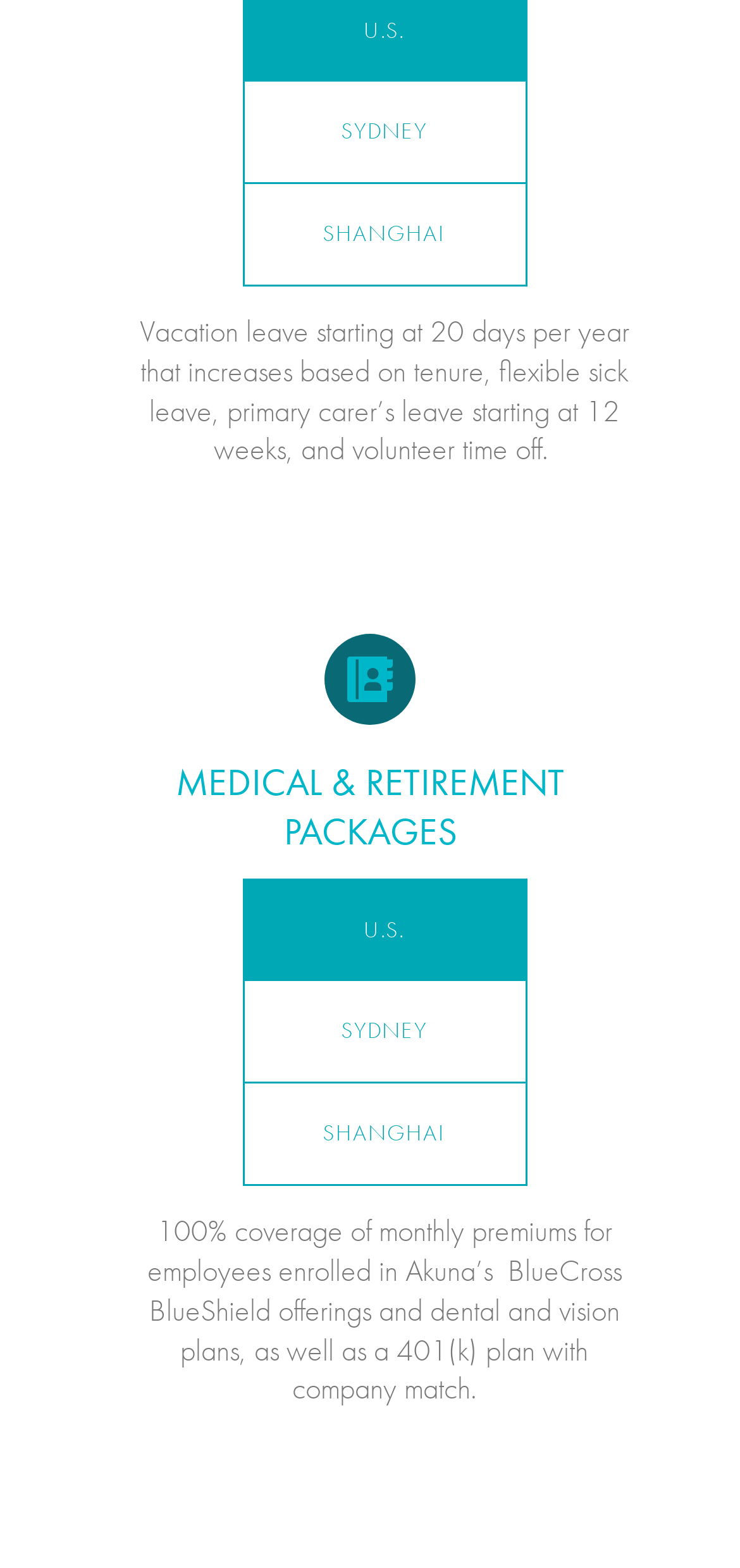Provide a short answer to the following question with just one word or phrase: What type of image is on the webpage?

Unknown